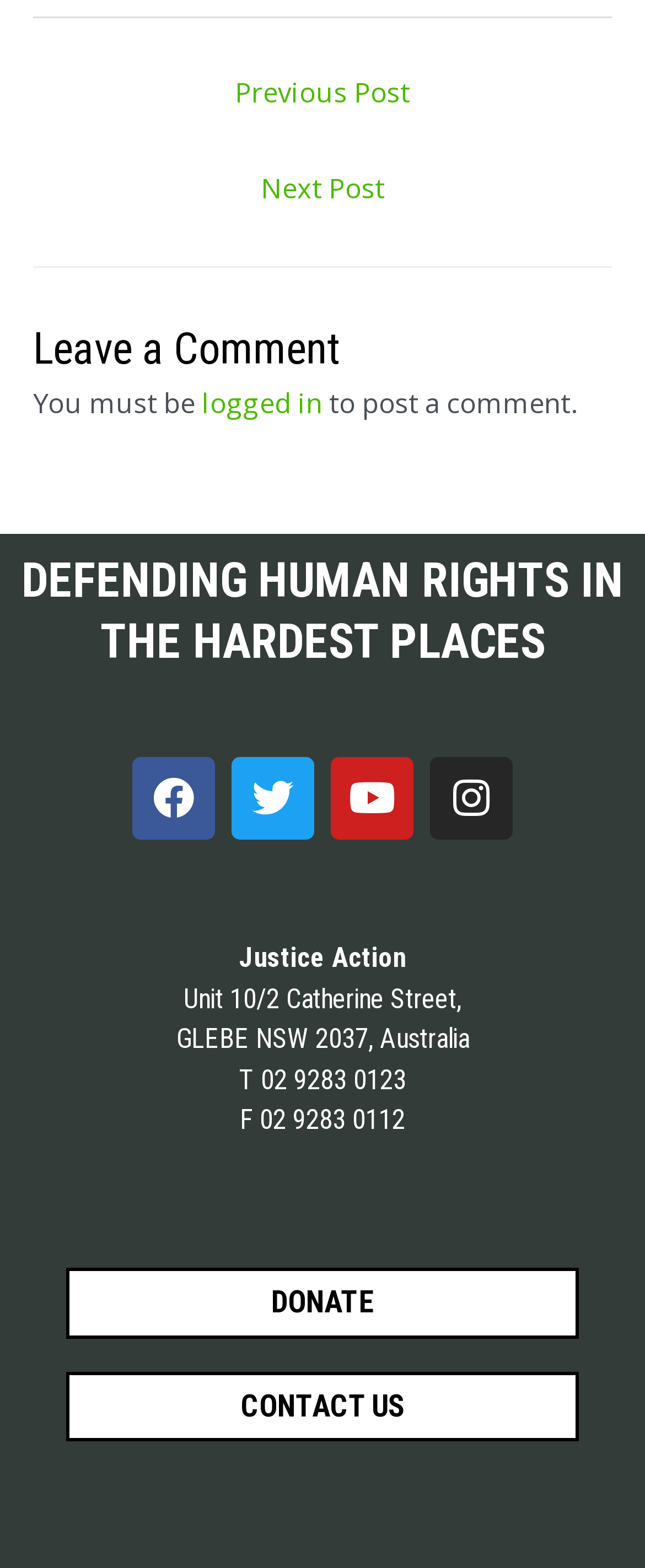Provide the bounding box coordinates for the specified HTML element described in this description: "CONTACT US". The coordinates should be four float numbers ranging from 0 to 1, in the format [left, top, right, bottom].

[0.103, 0.875, 0.897, 0.919]